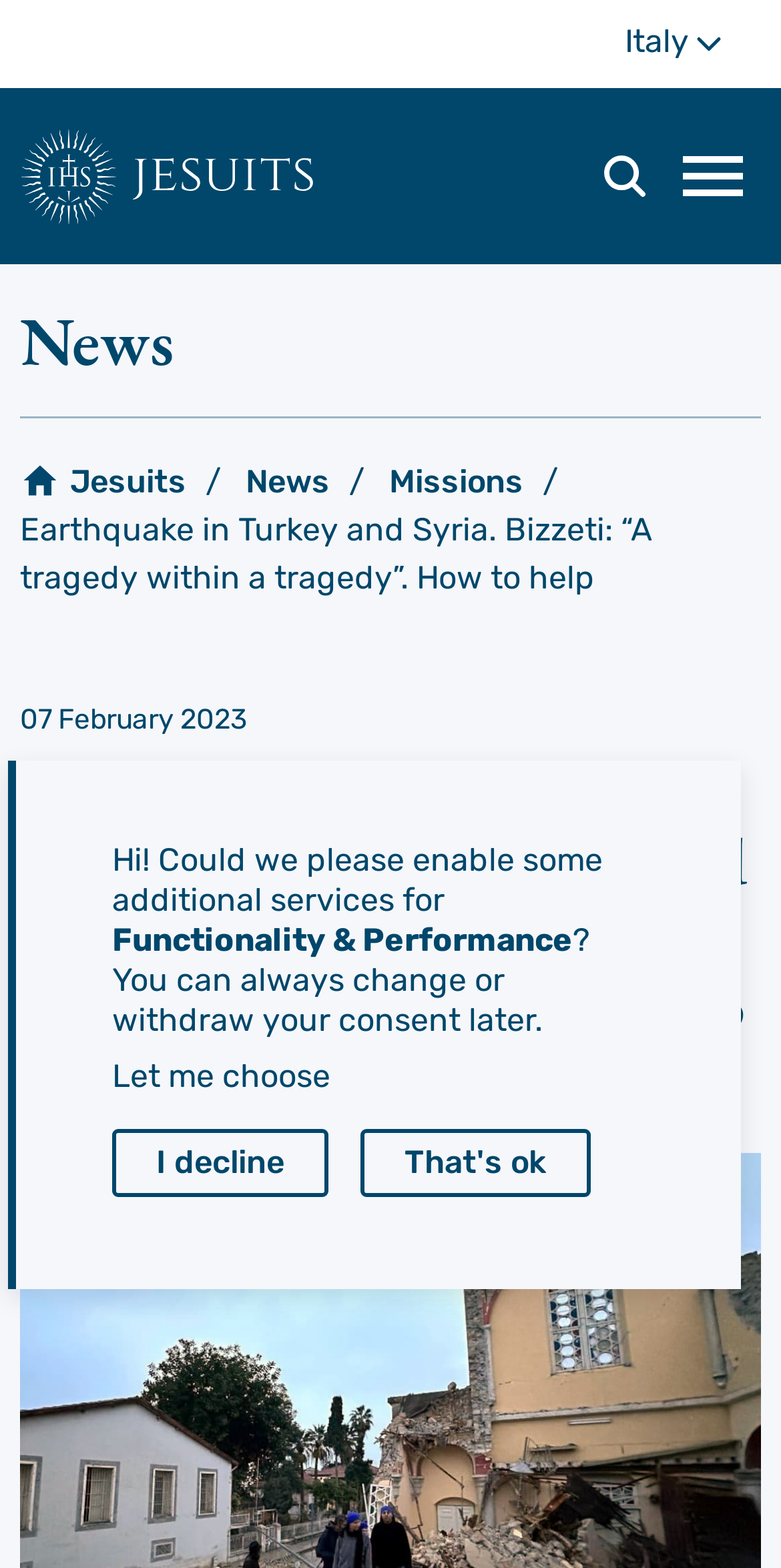Please answer the following question using a single word or phrase: 
What is the name of the bishop mentioned?

Paolo Bizzeti